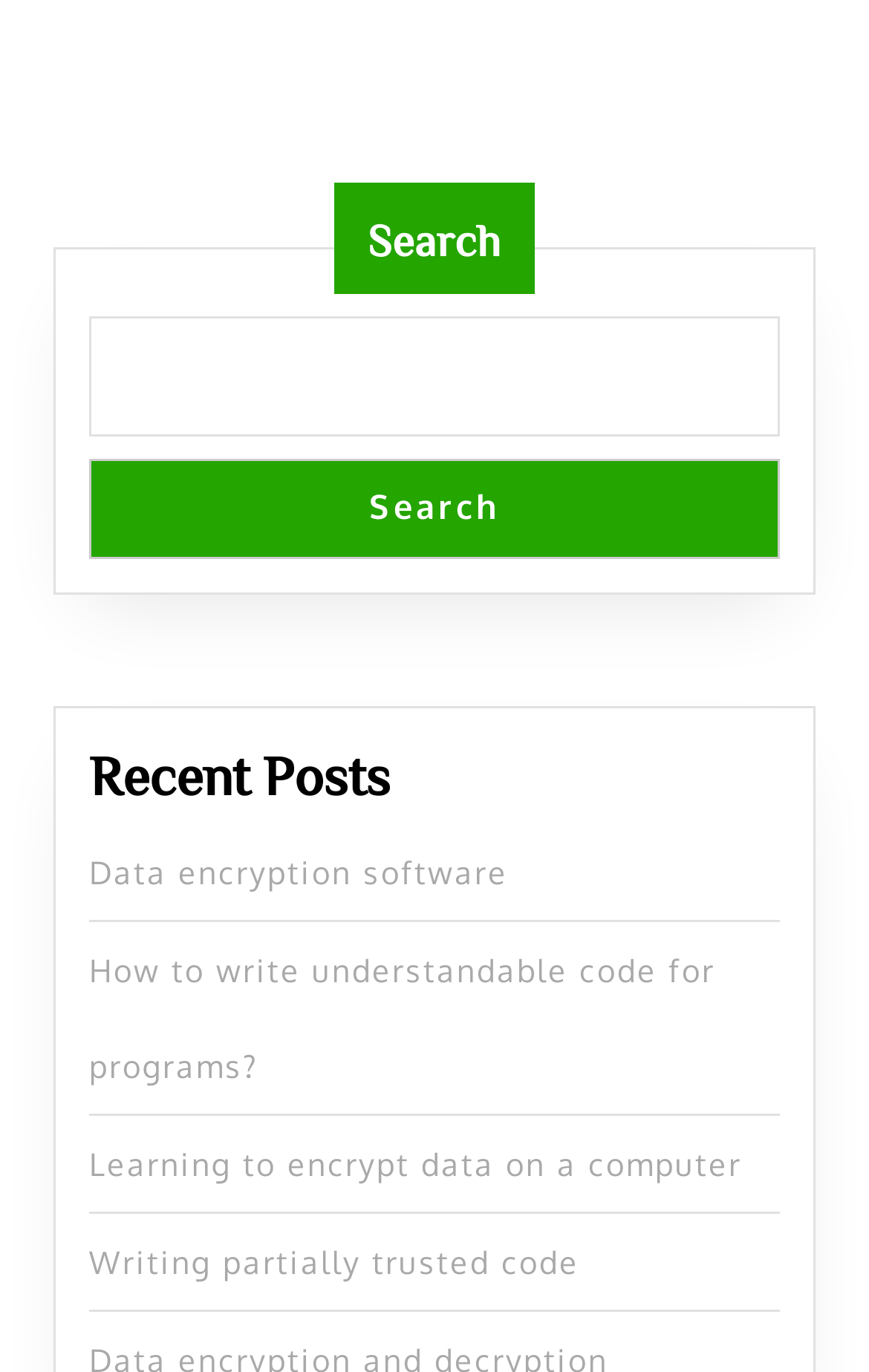Give the bounding box coordinates for this UI element: "Writing partially trusted code". The coordinates should be four float numbers between 0 and 1, arranged as [left, top, right, bottom].

[0.103, 0.907, 0.667, 0.934]